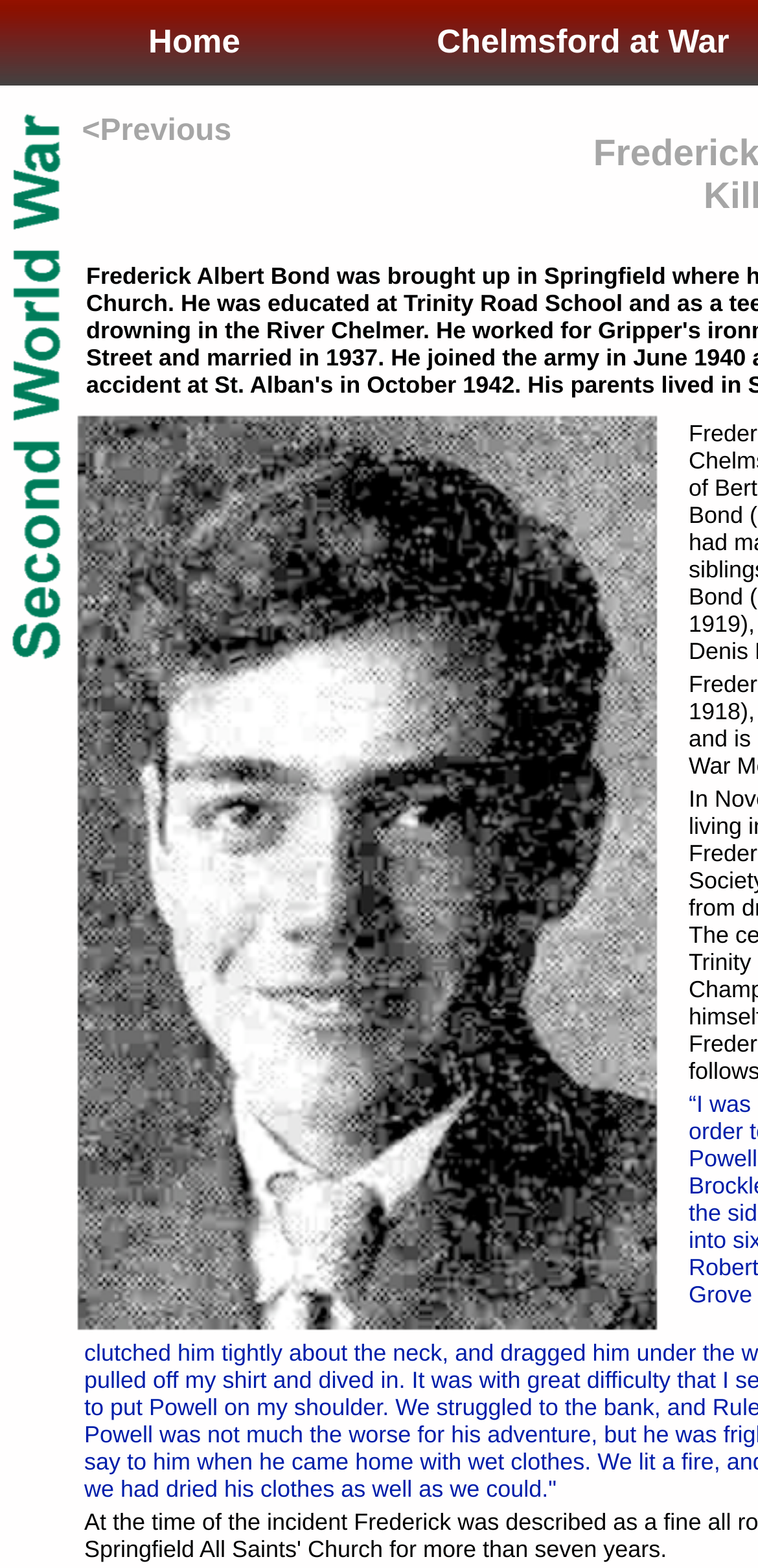From the element description: "Home", extract the bounding box coordinates of the UI element. The coordinates should be expressed as four float numbers between 0 and 1, in the order [left, top, right, bottom].

[0.0, 0.0, 0.513, 0.055]